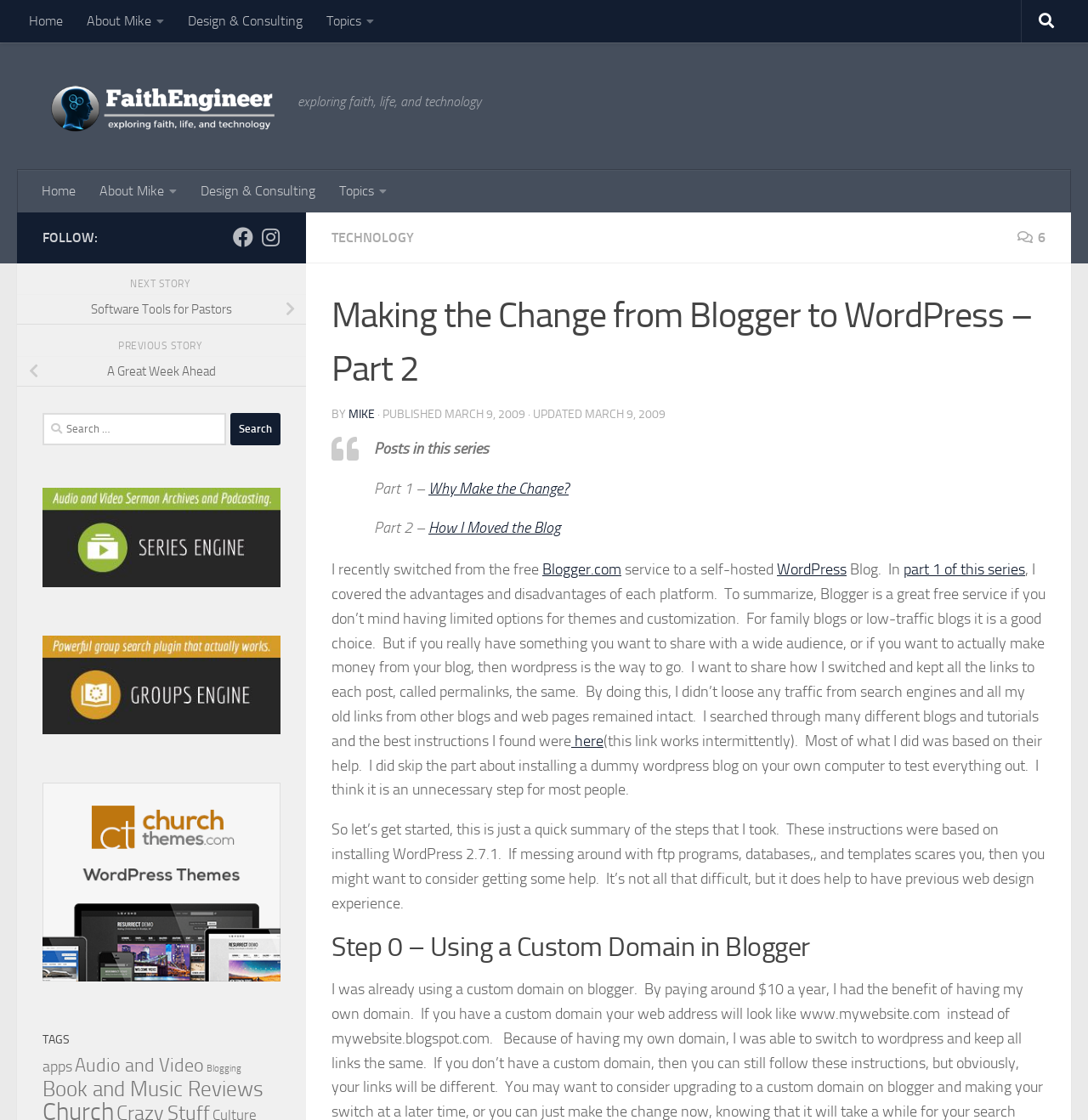Please identify the bounding box coordinates of the element's region that should be clicked to execute the following instruction: "Read the 'Making the Change from Blogger to WordPress – Part 2' post". The bounding box coordinates must be four float numbers between 0 and 1, i.e., [left, top, right, bottom].

[0.305, 0.258, 0.961, 0.353]